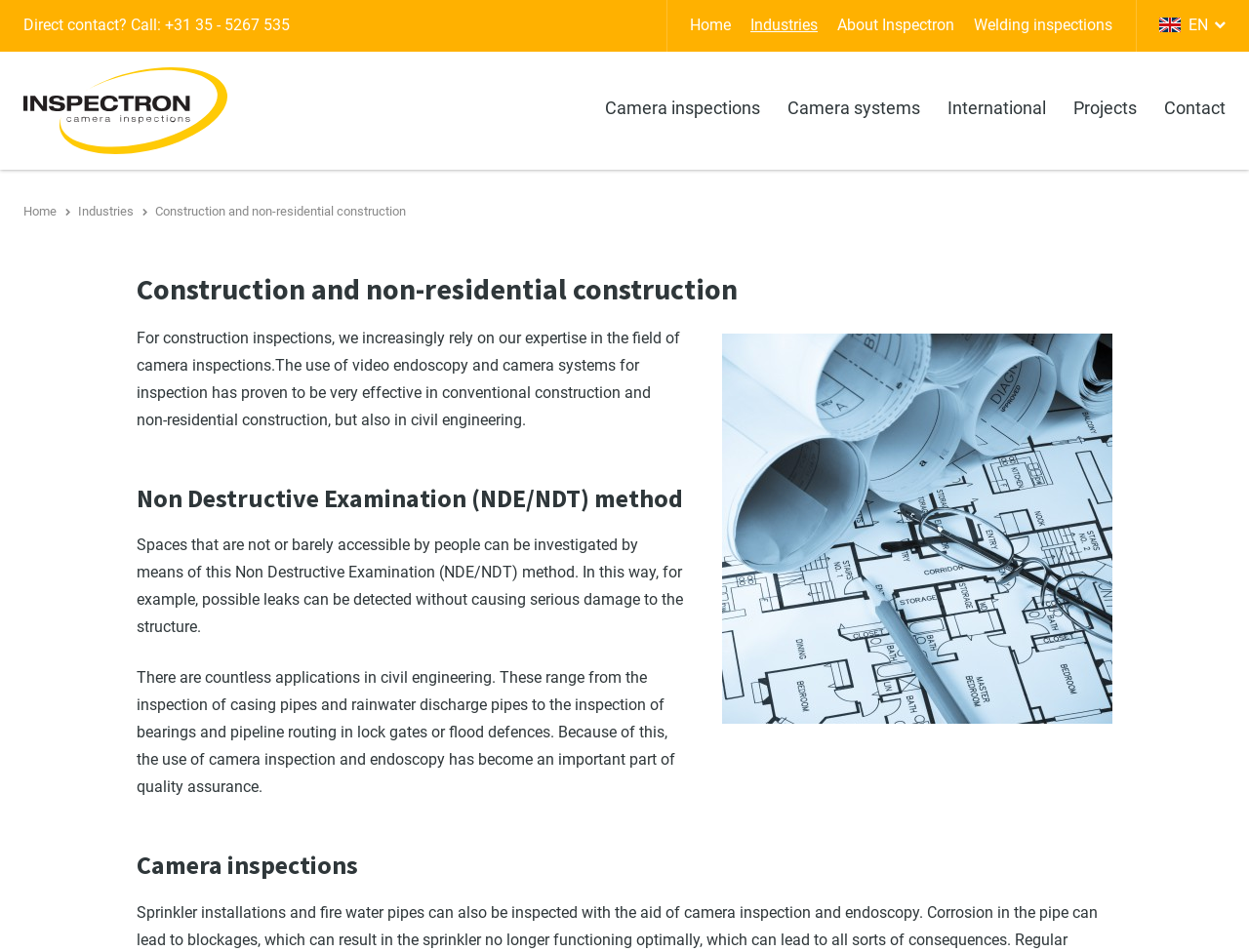Find the bounding box coordinates of the element to click in order to complete this instruction: "Click on the 'info@chashama.org' email link". The bounding box coordinates must be four float numbers between 0 and 1, denoted as [left, top, right, bottom].

None